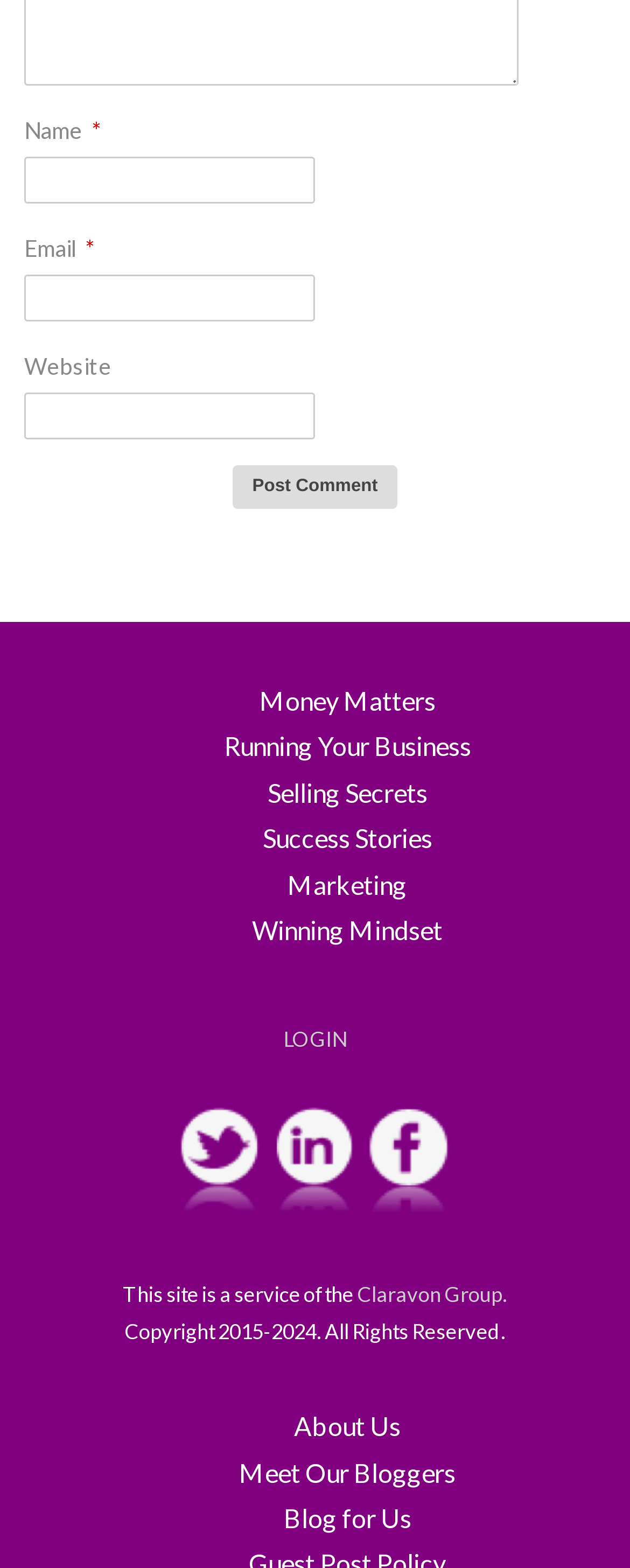Use a single word or phrase to answer the question: What is the text of the copyright statement?

Copyright 2015-2024